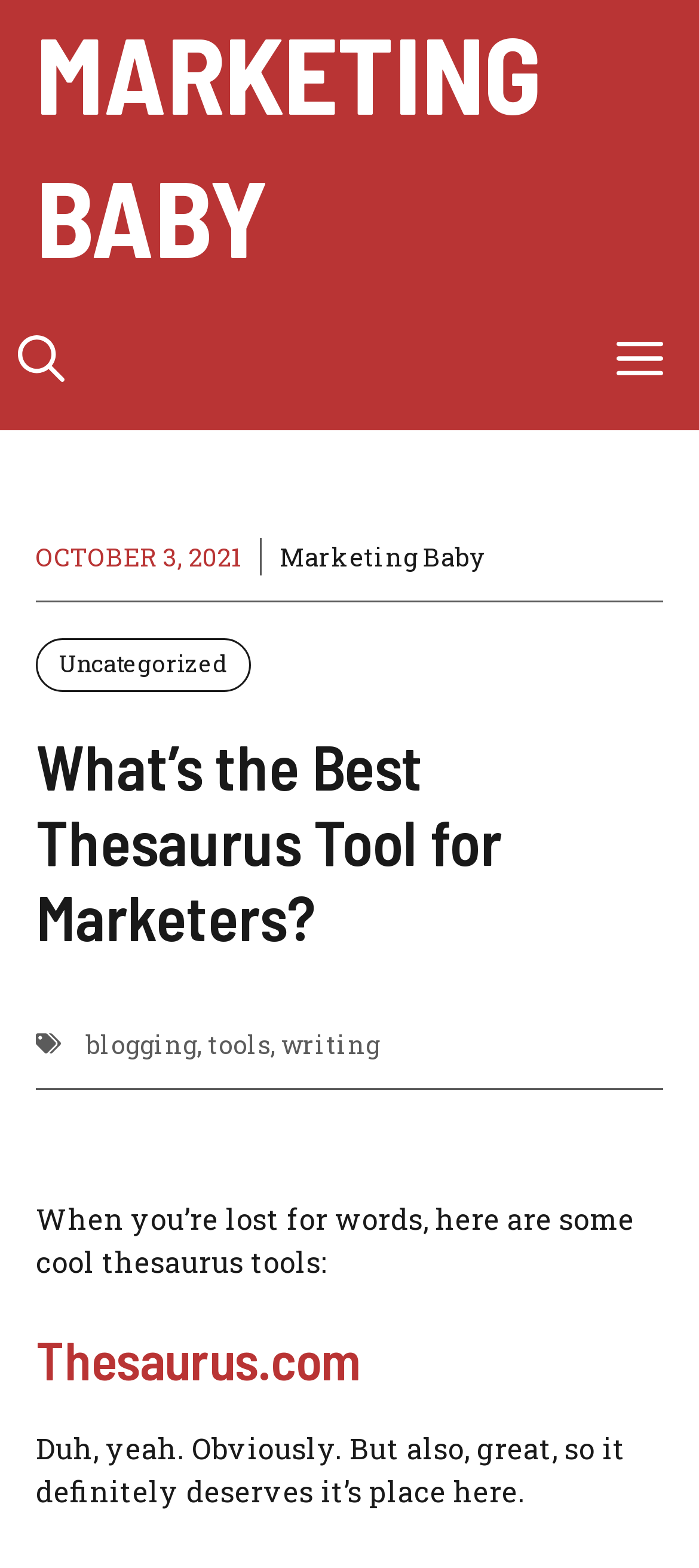Please identify the bounding box coordinates of the area that needs to be clicked to follow this instruction: "Visit the 'Thesaurus.com' website".

[0.051, 0.845, 0.518, 0.887]